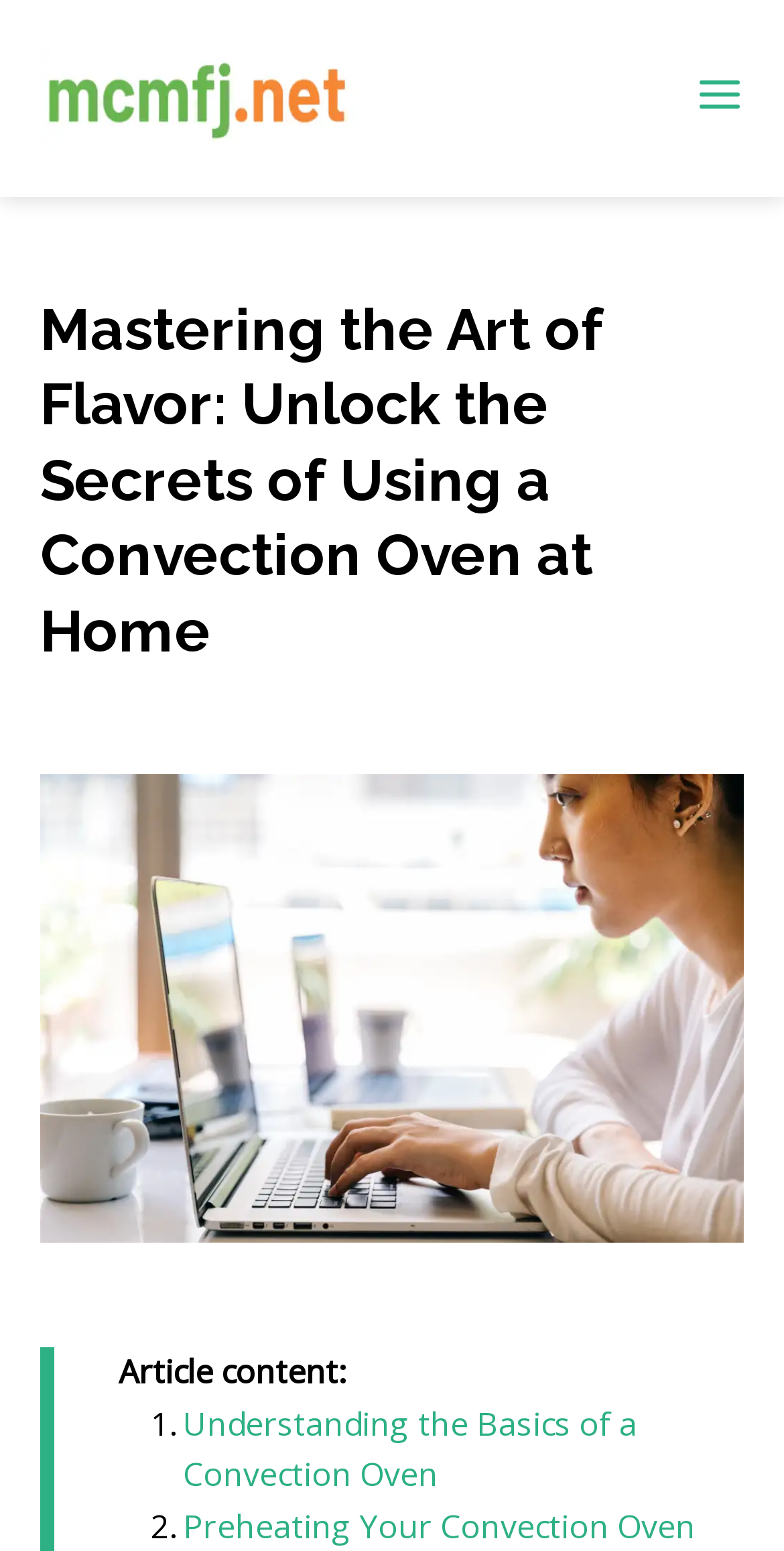Use a single word or phrase to answer the question: What is the purpose of the button at the top right?

Unknown